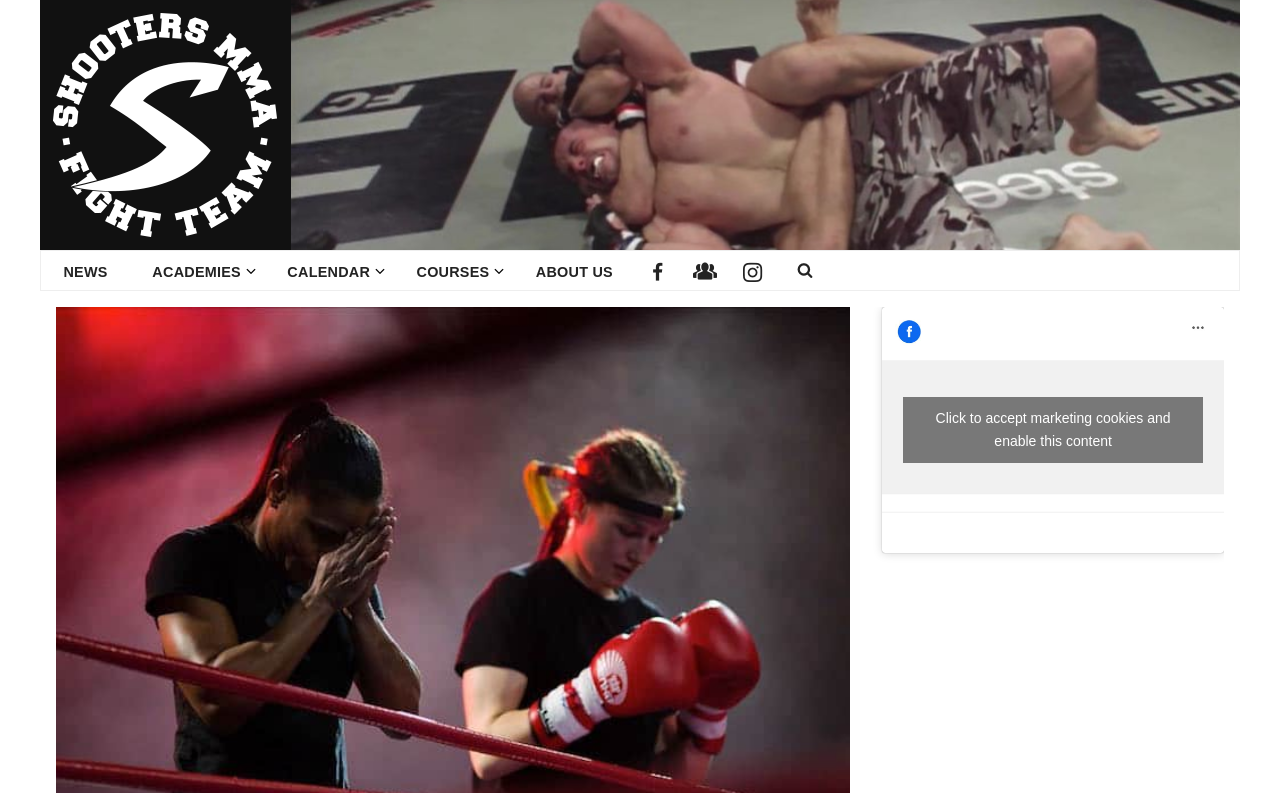How many main navigation links are there?
Answer the question with as much detail as possible.

I counted the number of links in the main navigation menu, which are 'NEWS', 'ACADEMIES', 'CALENDAR', 'COURSES', 'ABOUT US', and the three single-character links 'b', 'k', and 'a'. Excluding the single-character links, there are 5 main navigation links. However, I included the single-character links as well, so the total number of main navigation links is 6.